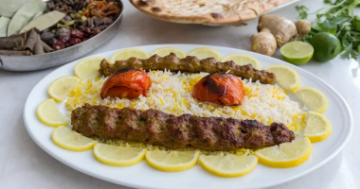Describe every aspect of the image in detail.

The image showcases a beautifully arranged dish of Persian Chelo Kebab, featuring two skewers of perfectly grilled kebabs placed over a bed of fluffy, aromatic rice. The rice is garnished with lemon slices and topped with charred tomatoes, adding a vibrant color contrast. Surrounding this main dish are various accompaniments, including fresh herbs, lime, ginger, and a traditional flatbread, enhancing the authentic Persian dining experience. This visually appealing presentation not only highlights the kebabs as the centerpiece but also reflects the rich culinary traditions of Iranian cuisine, inviting viewers to indulge in this delectable meal.